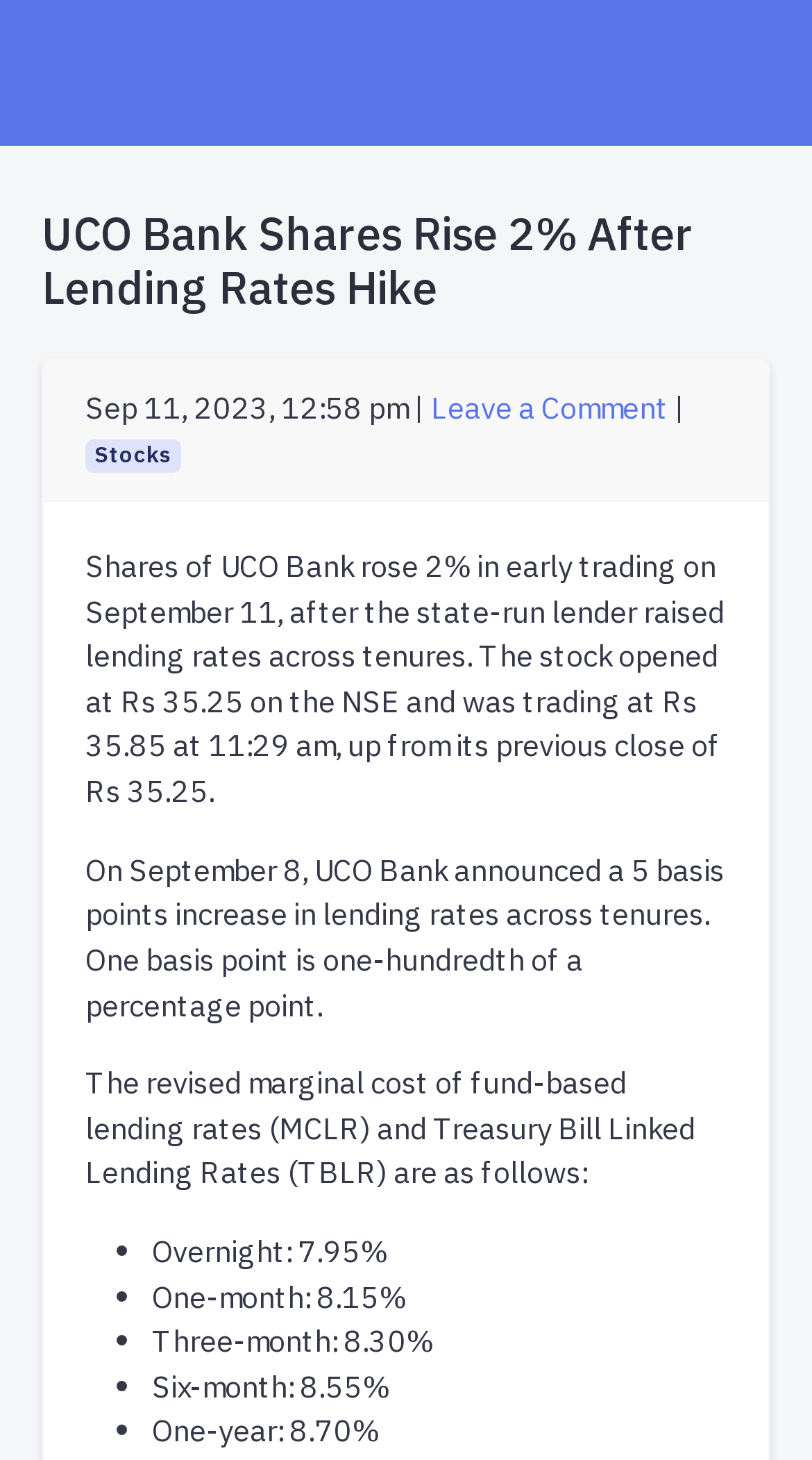What is the main heading of this webpage? Please extract and provide it.

UCO Bank Shares Rise 2% After Lending Rates Hike